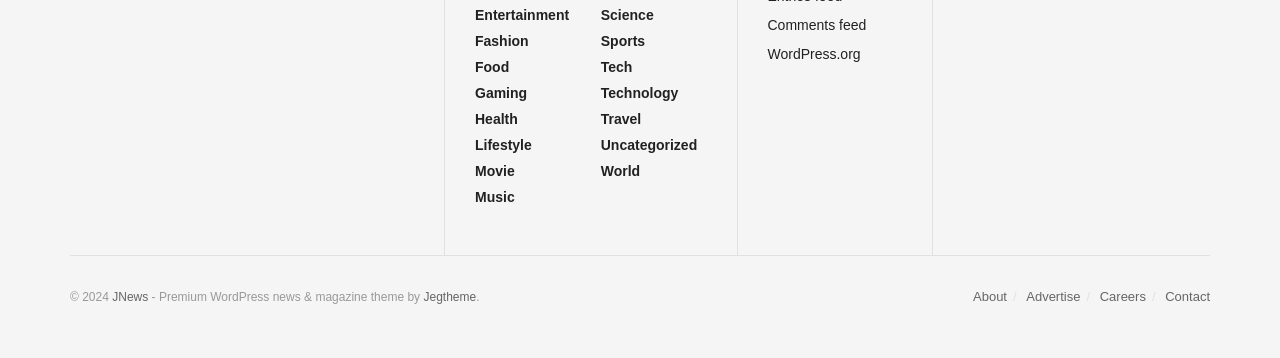Find the bounding box coordinates for the HTML element described in this sentence: "Sports". Provide the coordinates as four float numbers between 0 and 1, in the format [left, top, right, bottom].

[0.469, 0.082, 0.504, 0.126]